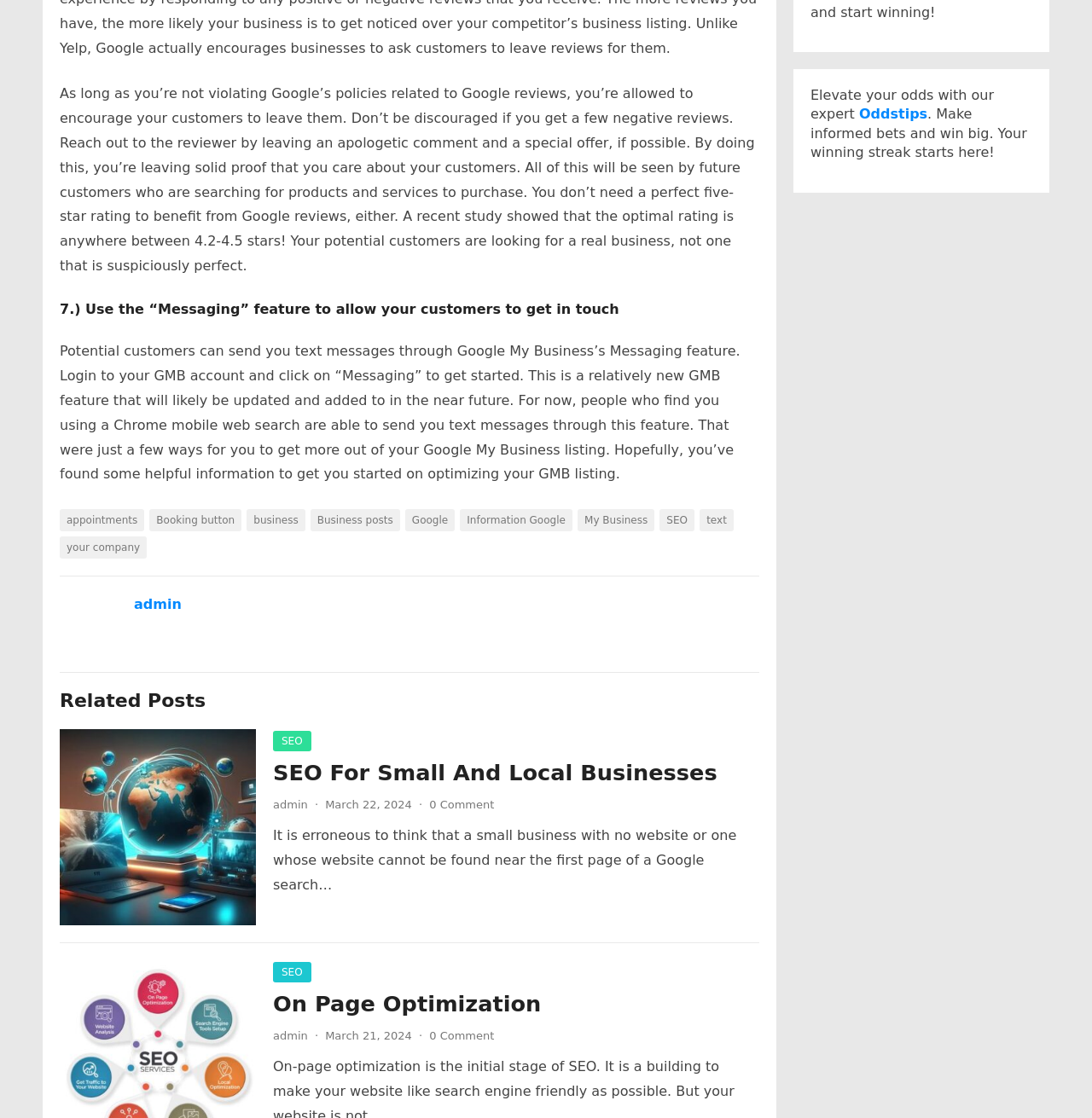Given the following UI element description: "SEO", find the bounding box coordinates in the webpage screenshot.

[0.604, 0.456, 0.636, 0.475]